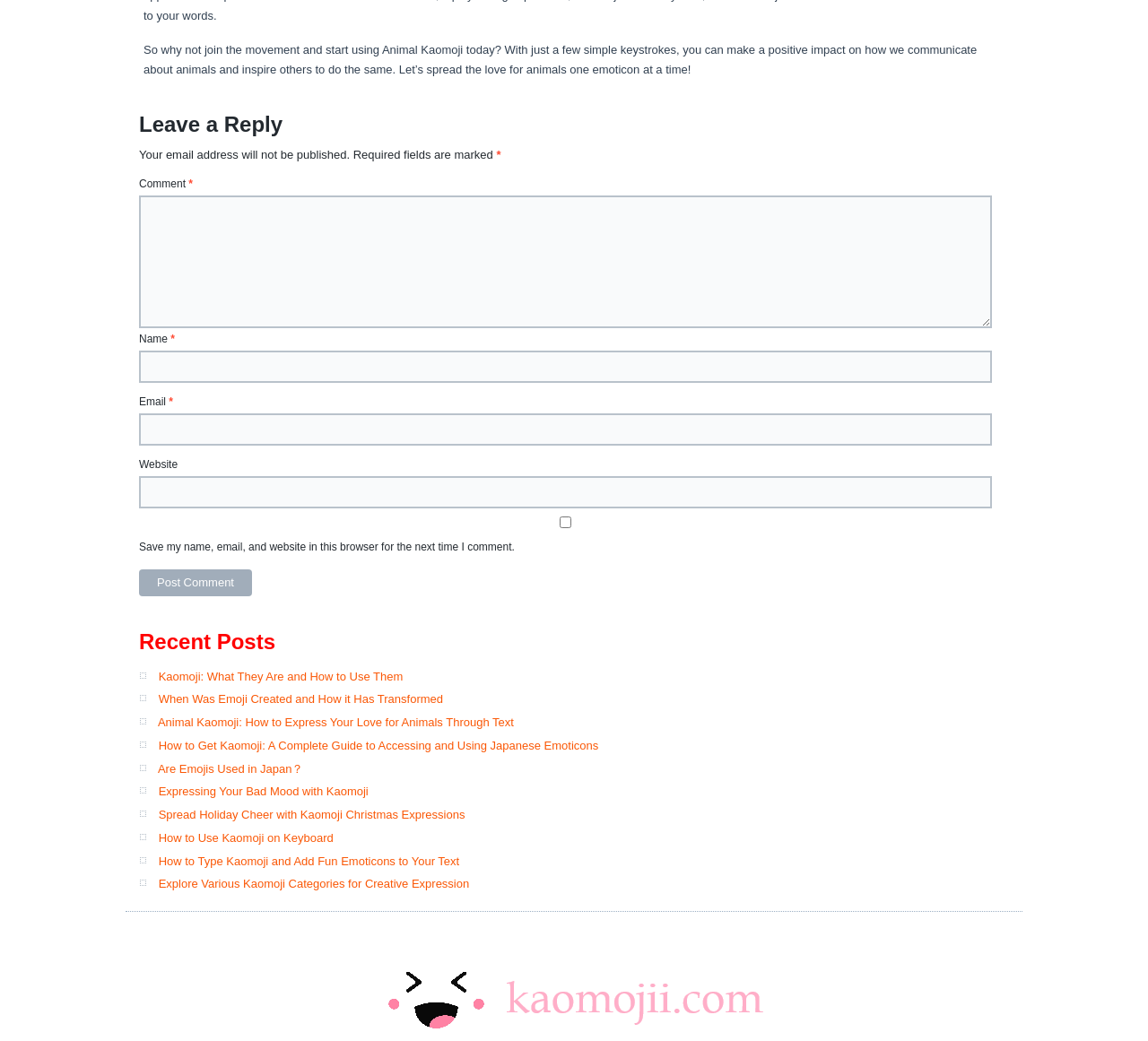Please determine the bounding box of the UI element that matches this description: parent_node: Website name="url". The coordinates should be given as (top-left x, top-left y, bottom-right x, bottom-right y), with all values between 0 and 1.

[0.121, 0.457, 0.864, 0.488]